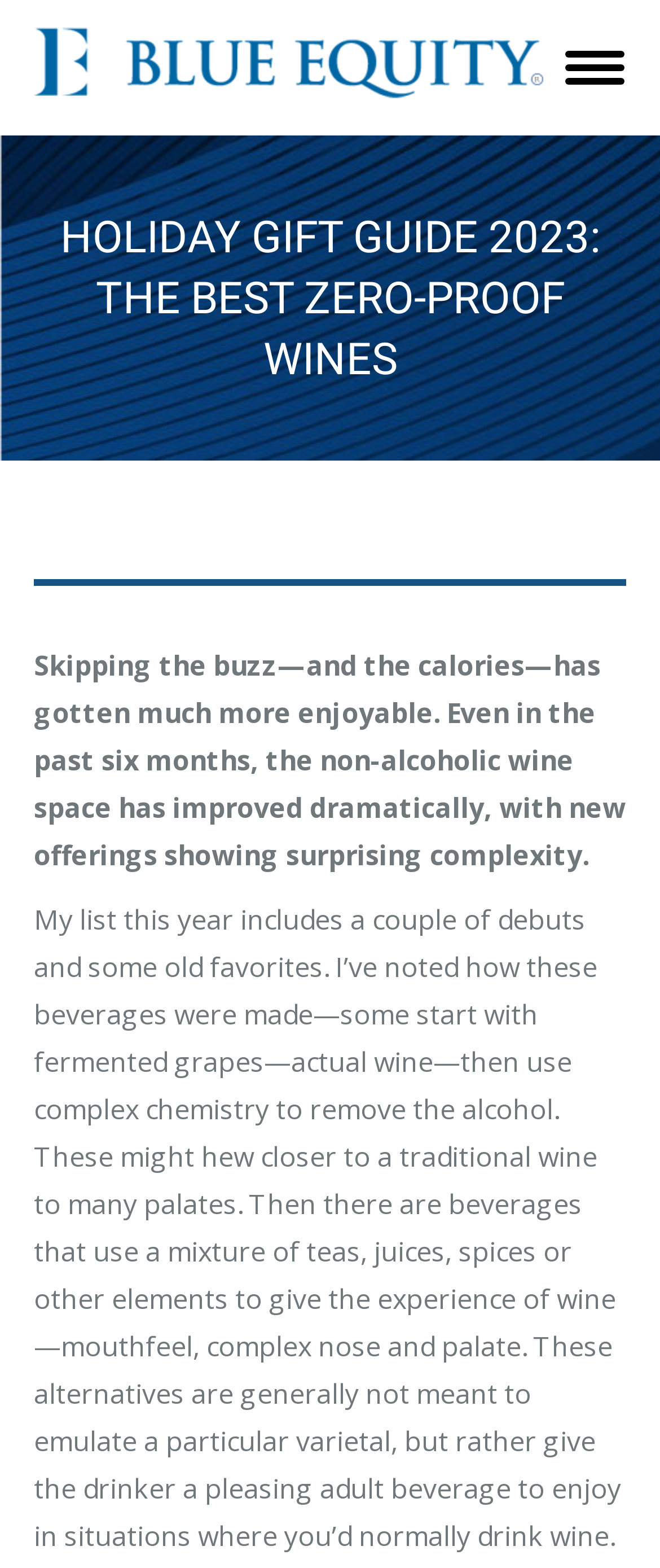What is the tone of the webpage?
Look at the image and respond with a one-word or short-phrase answer.

Informative